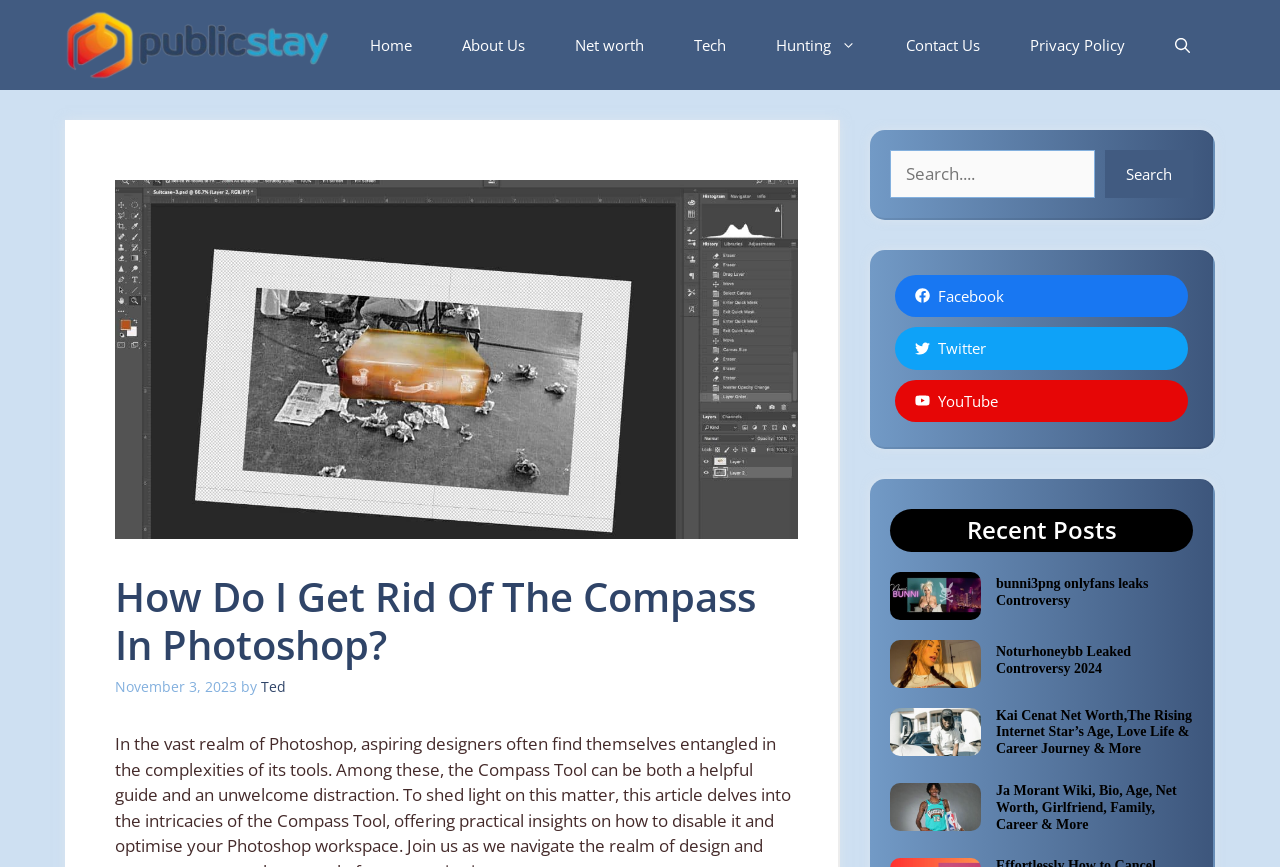Given the element description Twitter, predict the bounding box coordinates for the UI element in the webpage screenshot. The format should be (top-left x, top-left y, bottom-right x, bottom-right y), and the values should be between 0 and 1.

[0.699, 0.377, 0.928, 0.426]